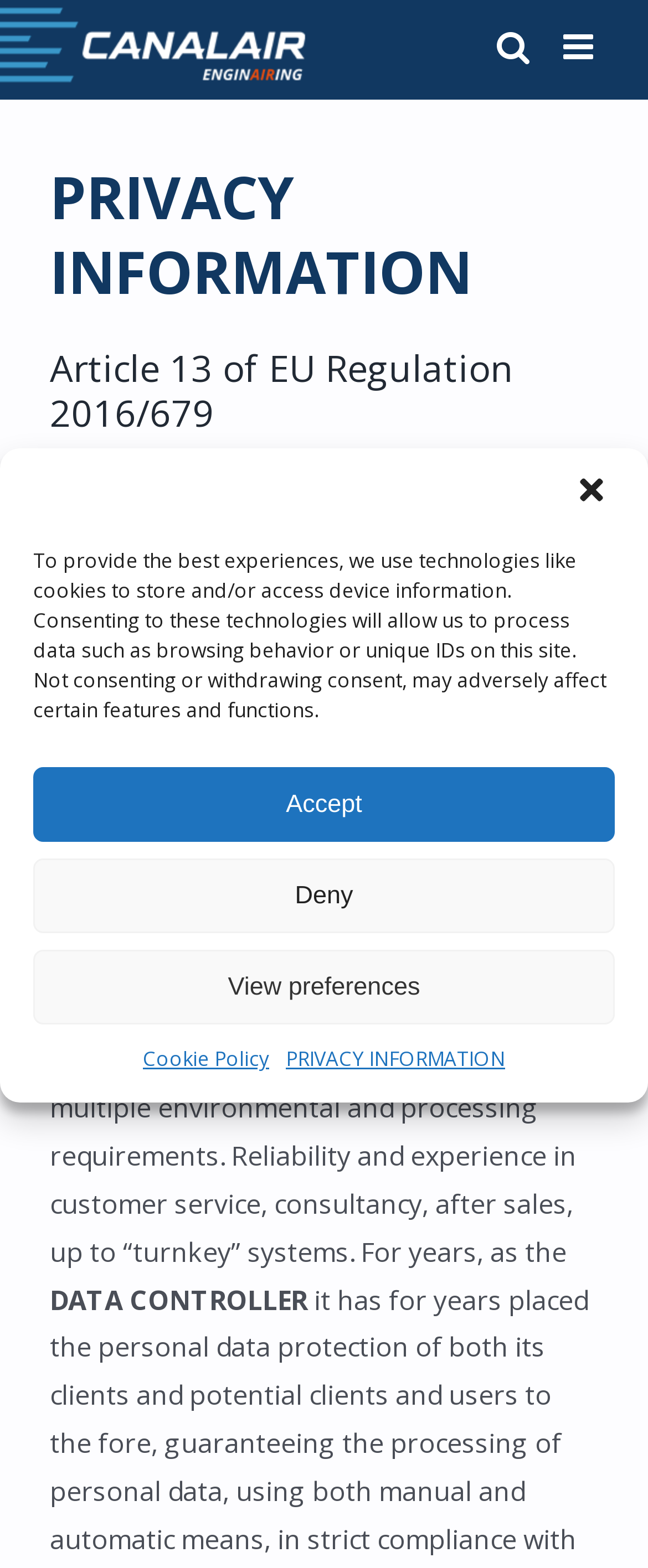Please identify the bounding box coordinates of the element on the webpage that should be clicked to follow this instruction: "Toggle mobile menu". The bounding box coordinates should be given as four float numbers between 0 and 1, formatted as [left, top, right, bottom].

[0.869, 0.019, 0.923, 0.041]